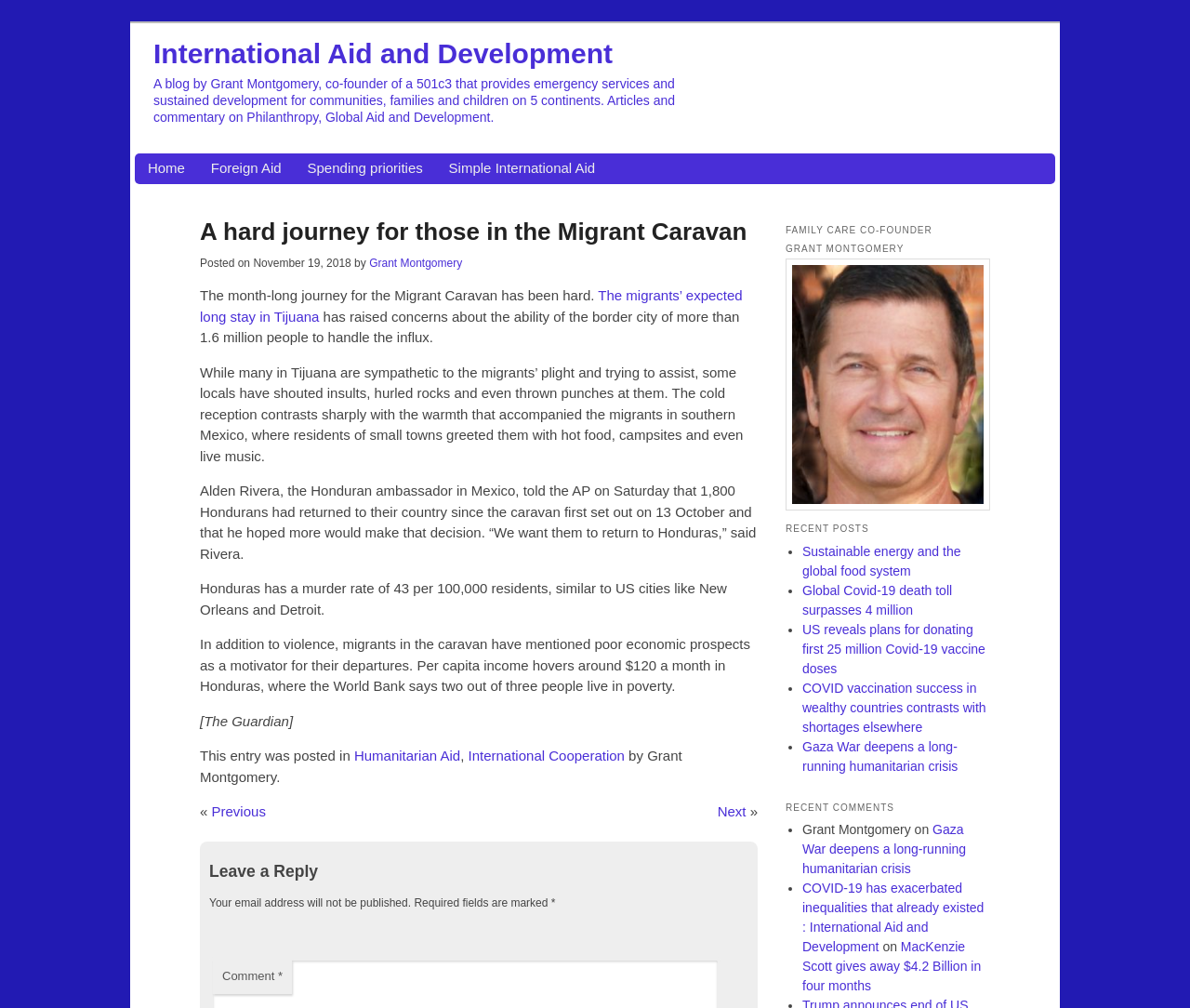What is the topic of the blog post?
Carefully analyze the image and provide a detailed answer to the question.

The answer can be found by looking at the heading element 'A hard journey for those in the Migrant Caravan' which indicates that the topic of the blog post is about the Migrant Caravan.